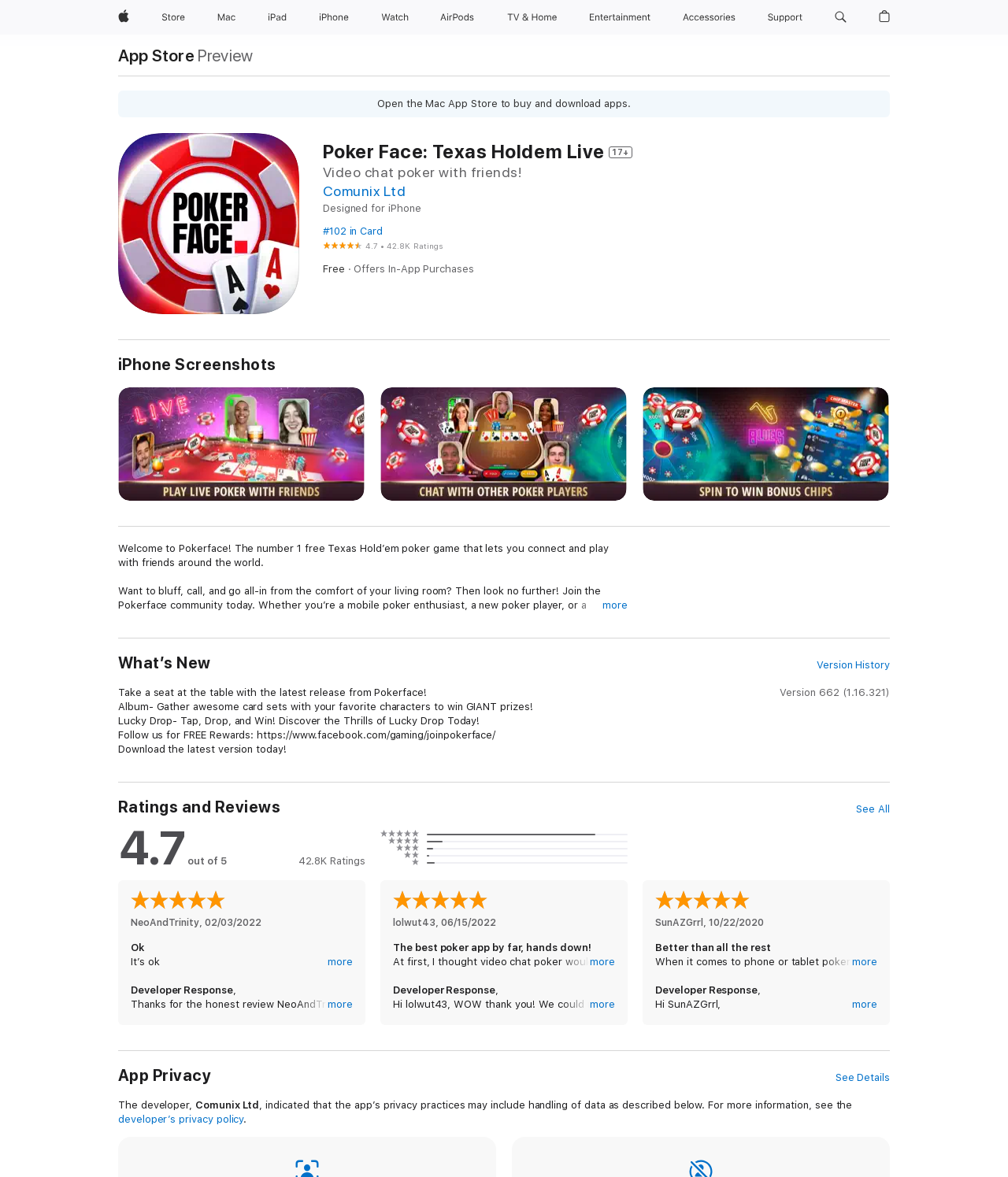Please determine the bounding box coordinates for the UI element described here. Use the format (top-left x, top-left y, bottom-right x, bottom-right y) with values bounded between 0 and 1: developer’s privacy policy

[0.117, 0.946, 0.242, 0.956]